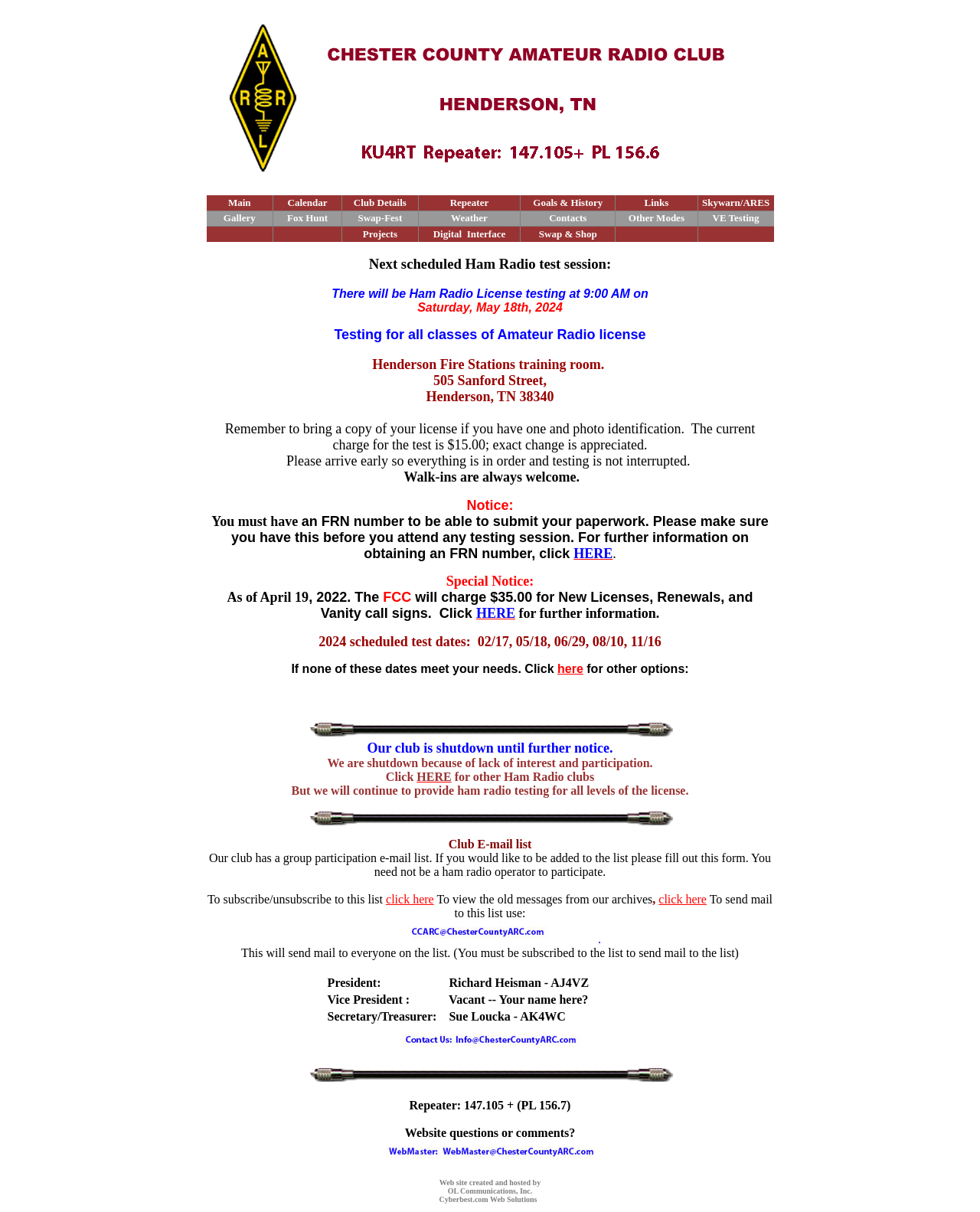Kindly determine the bounding box coordinates of the area that needs to be clicked to fulfill this instruction: "Click here for other Ham Radio clubs".

[0.425, 0.636, 0.461, 0.646]